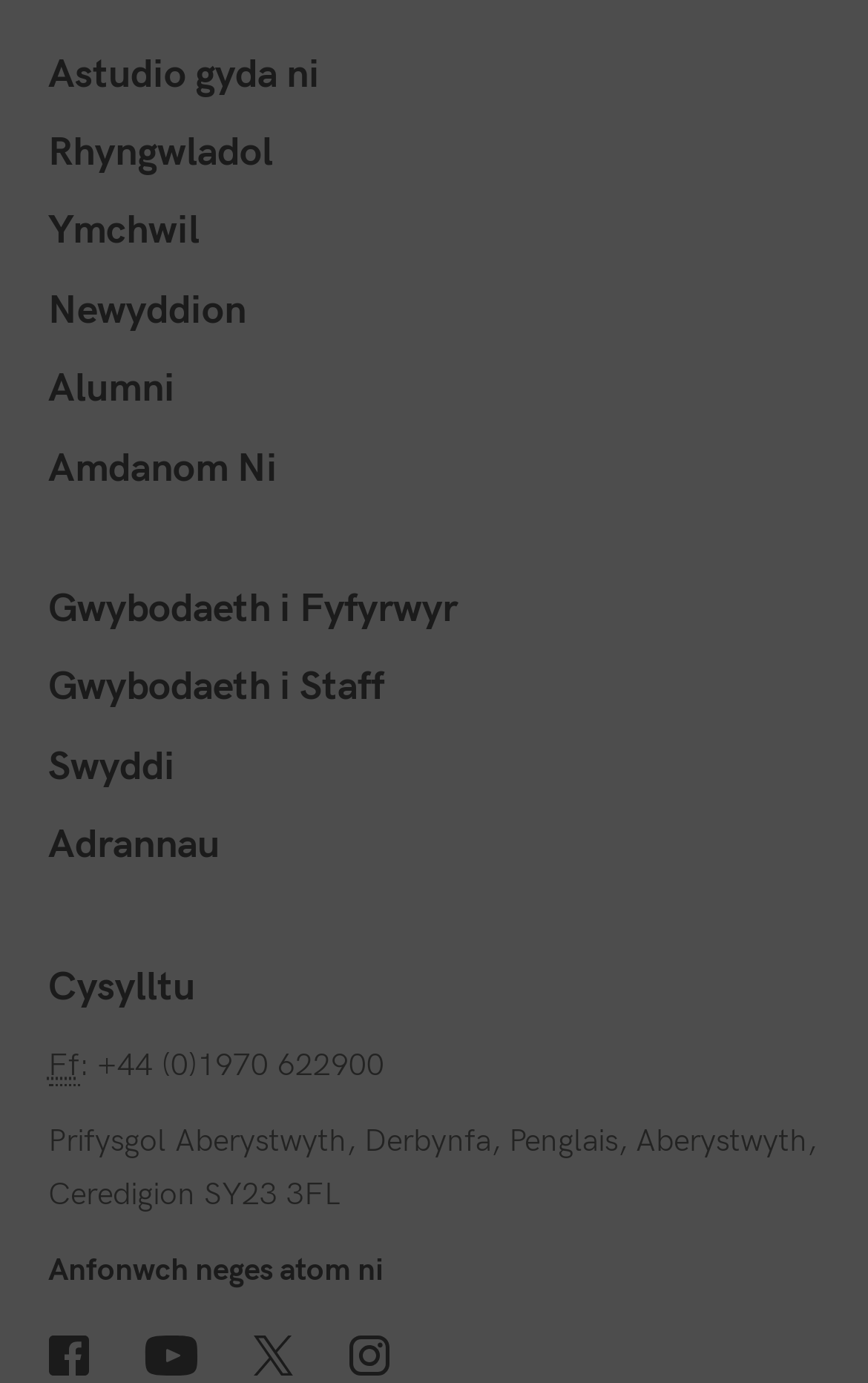Determine the coordinates of the bounding box that should be clicked to complete the instruction: "Contact us through the 'Anfonwch neges atom ni' link". The coordinates should be represented by four float numbers between 0 and 1: [left, top, right, bottom].

[0.056, 0.901, 0.443, 0.932]